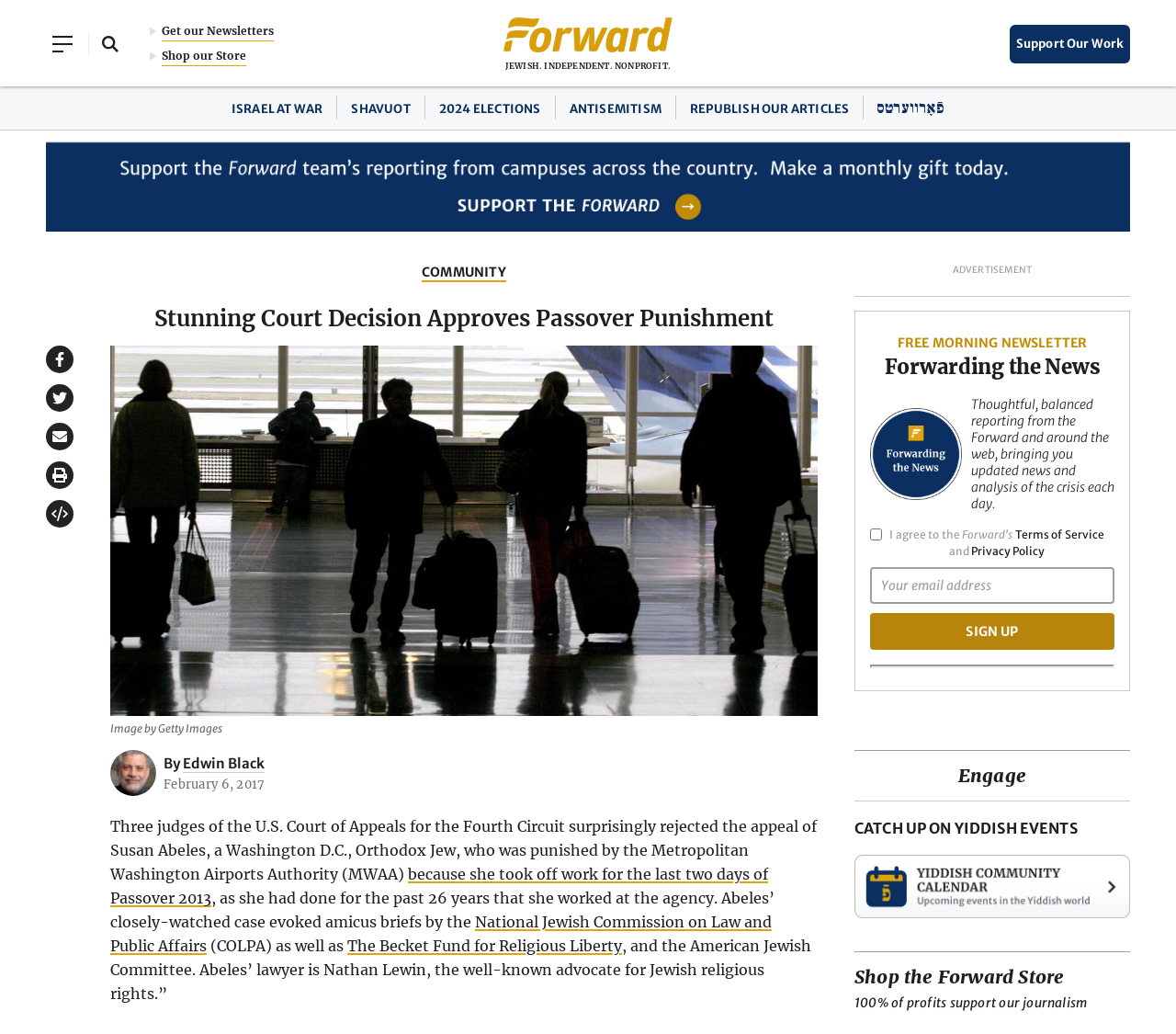Could you determine the bounding box coordinates of the clickable element to complete the instruction: "Open Search Field"? Provide the coordinates as four float numbers between 0 and 1, i.e., [left, top, right, bottom].

[0.076, 0.022, 0.112, 0.063]